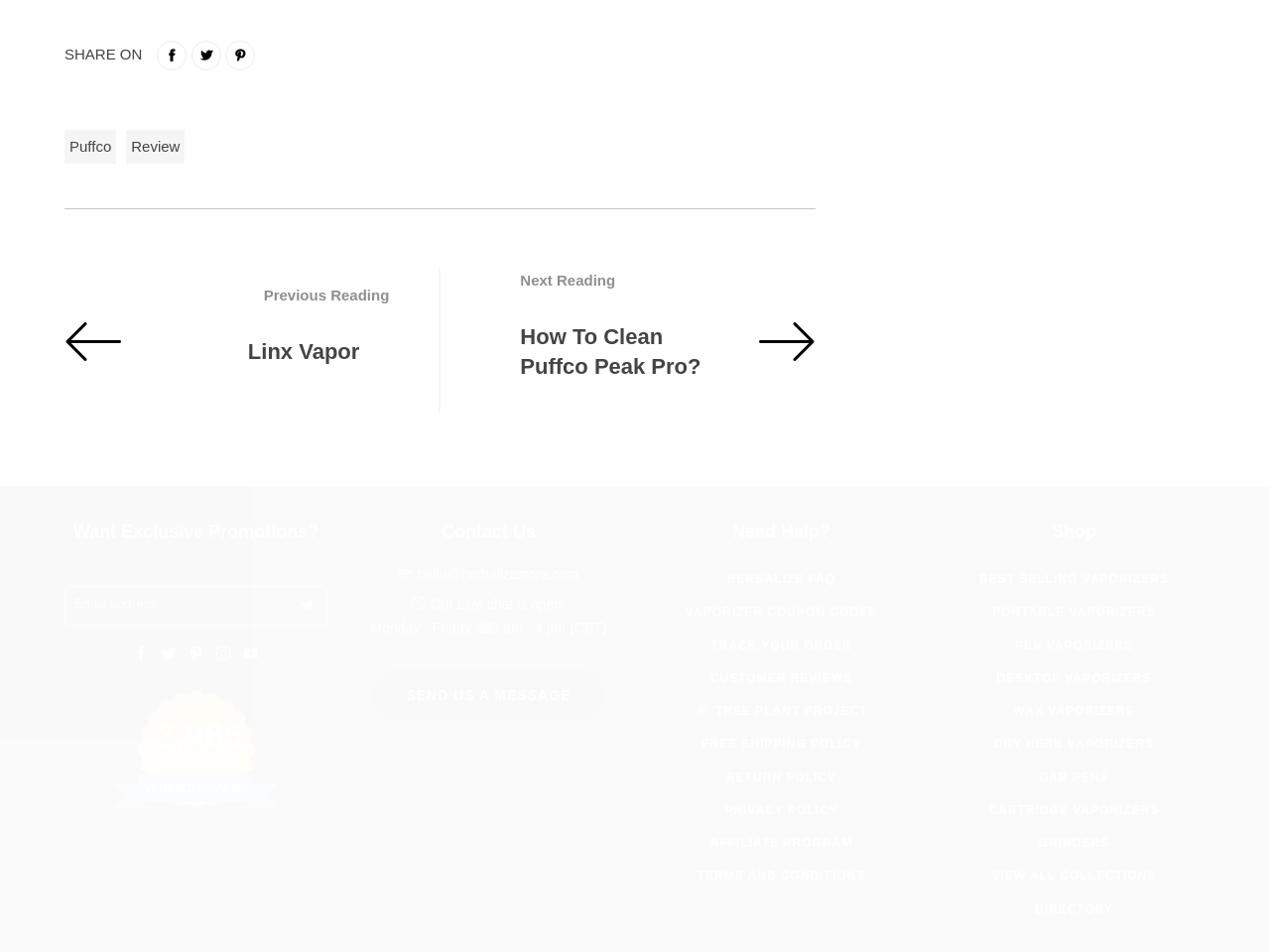Determine the bounding box coordinates for the clickable element to execute this instruction: "Enter email address". Provide the coordinates as four float numbers between 0 and 1, i.e., [left, top, right, bottom].

[0.051, 0.626, 0.258, 0.668]